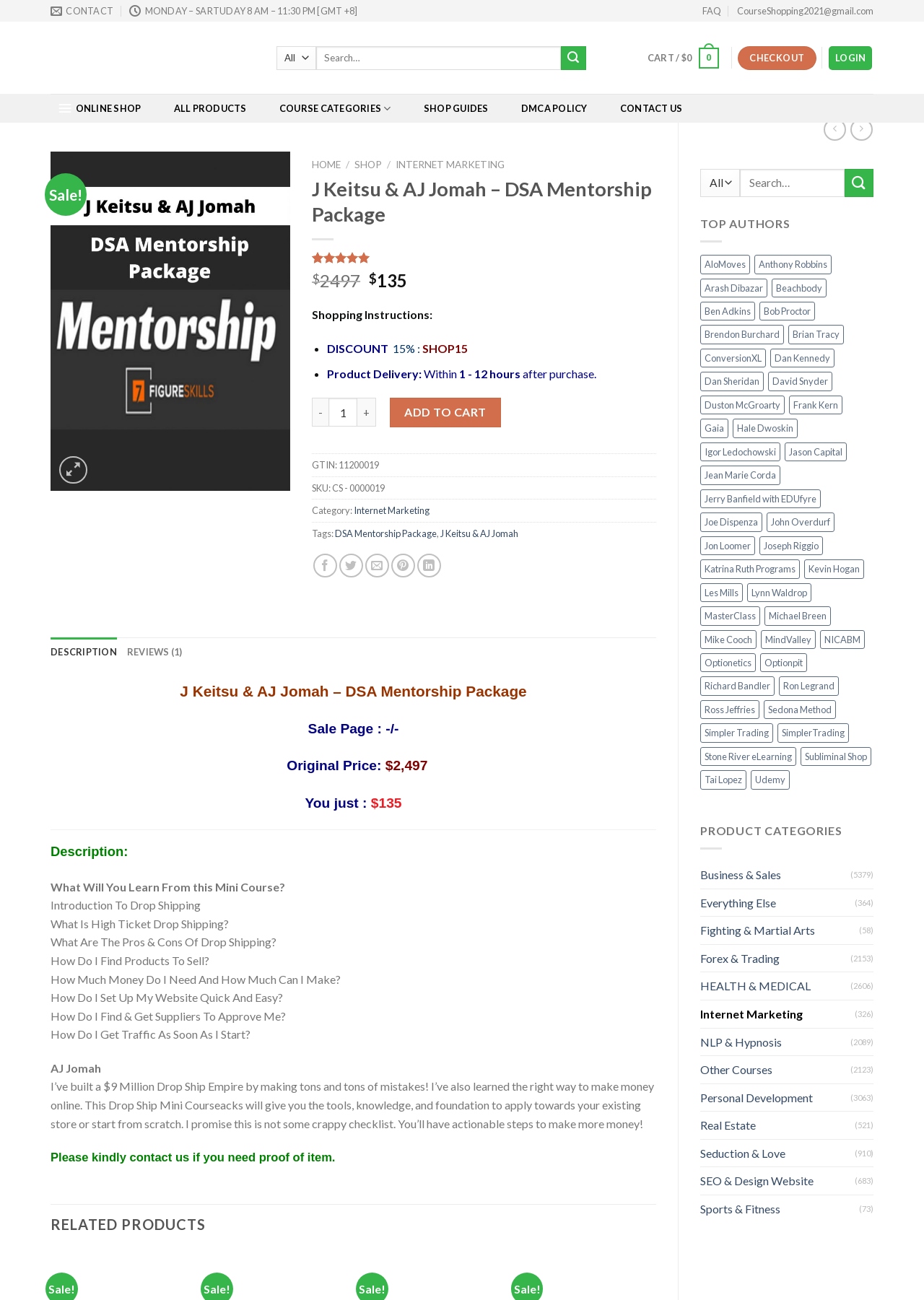Find the bounding box coordinates of the element to click in order to complete this instruction: "Contact the support team". The bounding box coordinates must be four float numbers between 0 and 1, denoted as [left, top, right, bottom].

[0.055, 0.0, 0.123, 0.017]